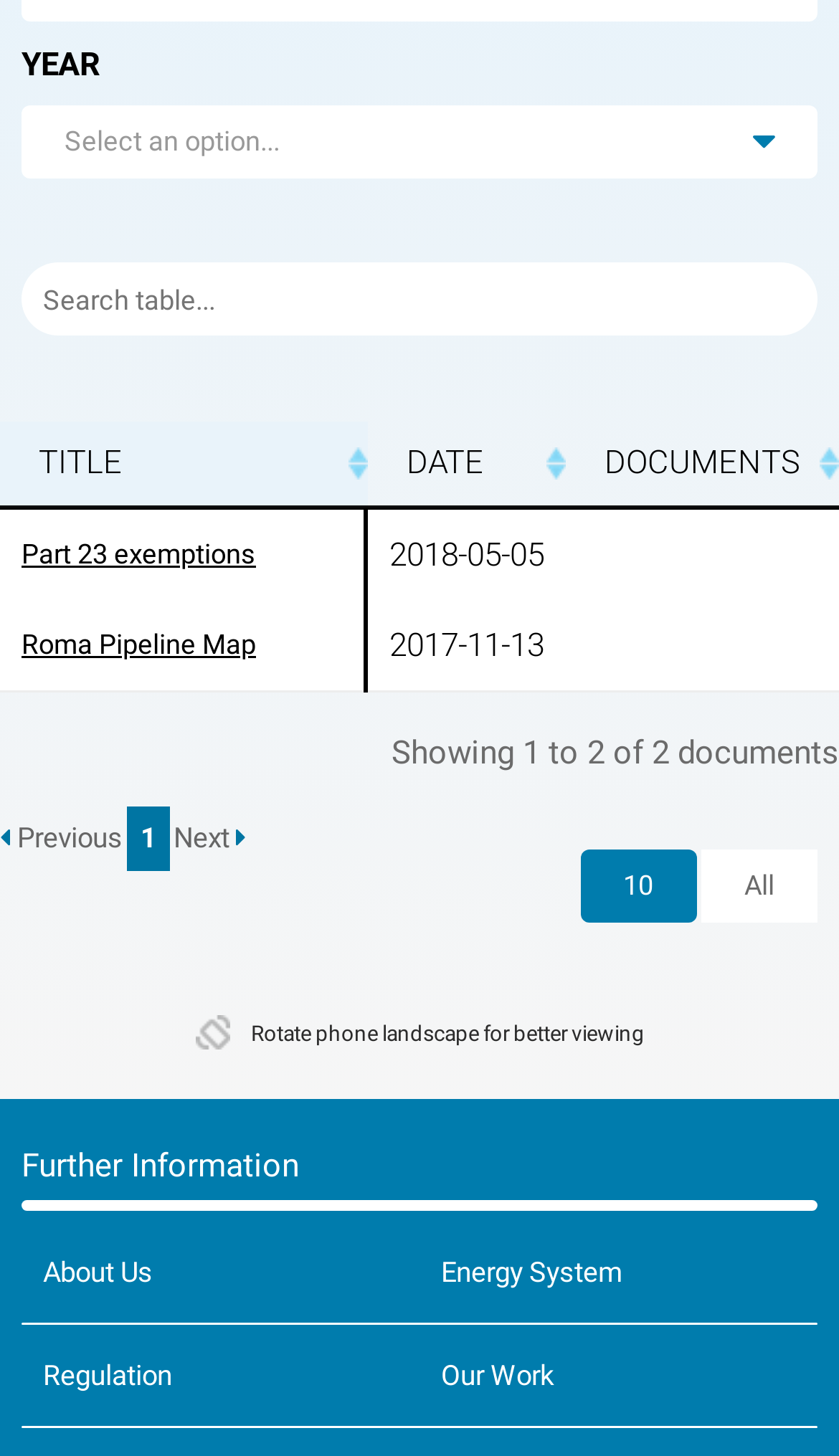Please determine the bounding box coordinates of the element to click in order to execute the following instruction: "Go to the 'About Us' page". The coordinates should be four float numbers between 0 and 1, specified as [left, top, right, bottom].

[0.026, 0.839, 0.5, 0.909]